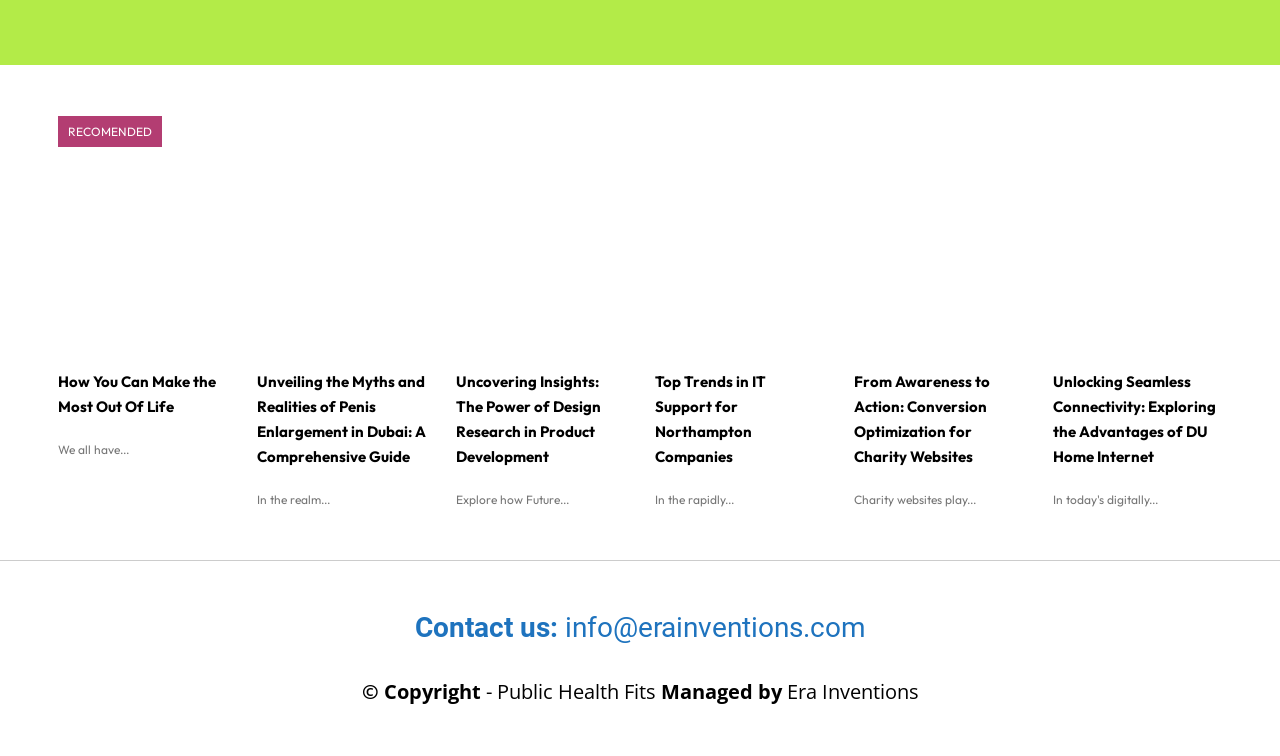Identify the bounding box coordinates of the element to click to follow this instruction: 'Click on 'How You Can Make the Most Out Of Life''. Ensure the coordinates are four float values between 0 and 1, provided as [left, top, right, bottom].

[0.045, 0.229, 0.177, 0.475]